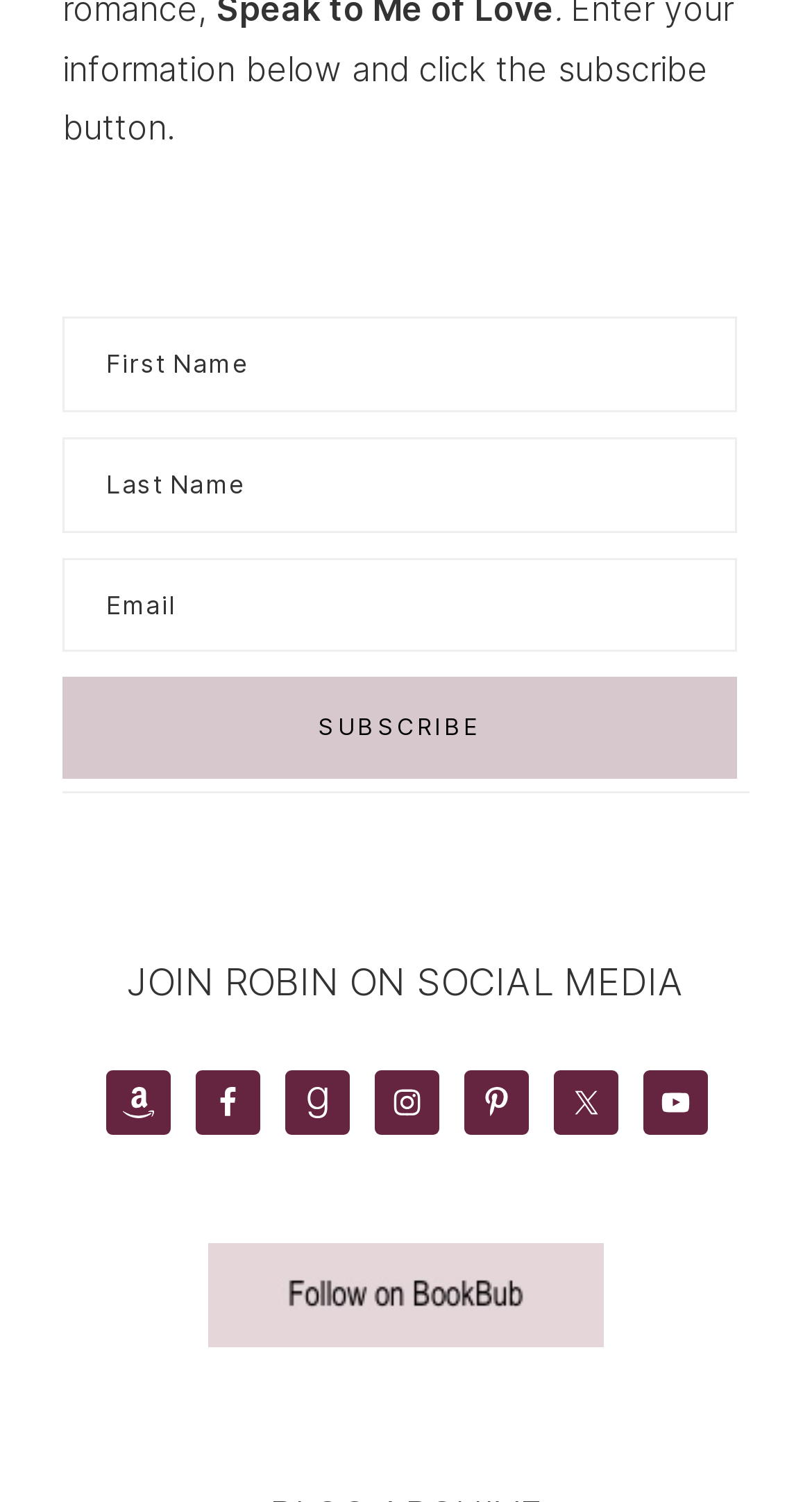How many textboxes are there?
Refer to the screenshot and answer in one word or phrase.

3